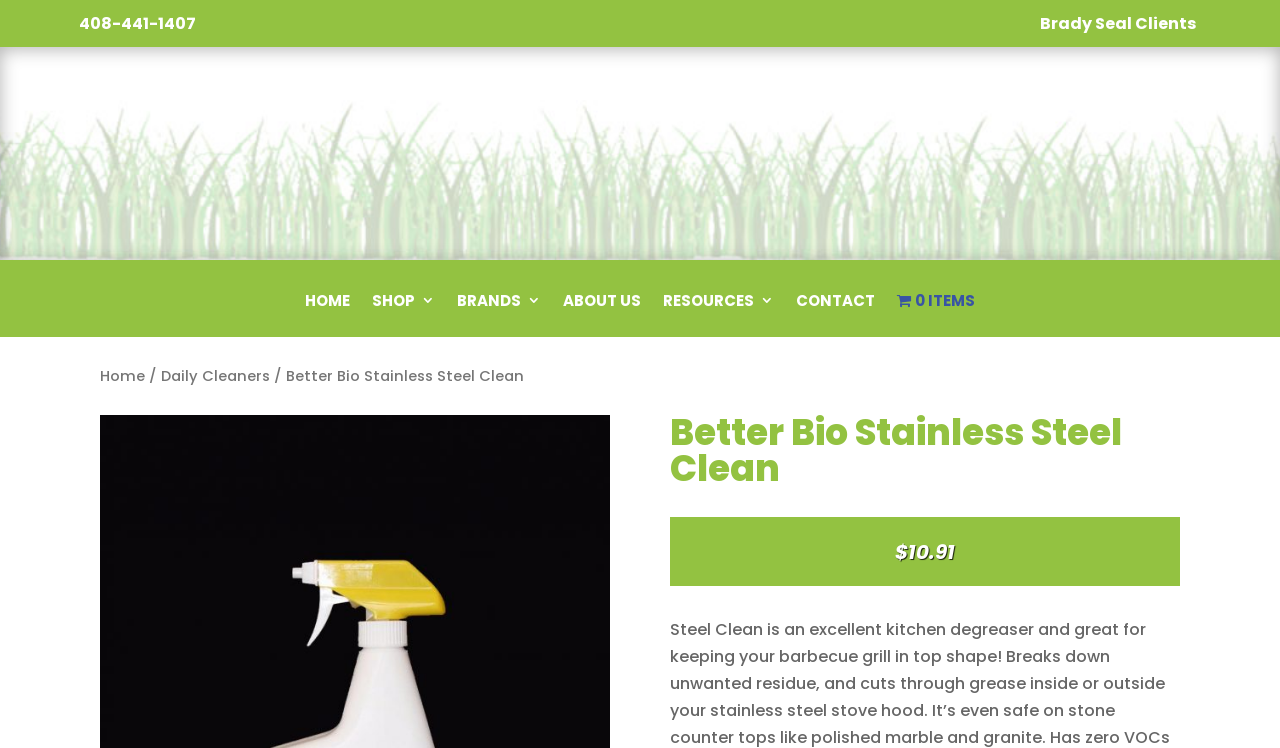Extract the primary header of the webpage and generate its text.

Better Bio Stainless Steel Clean